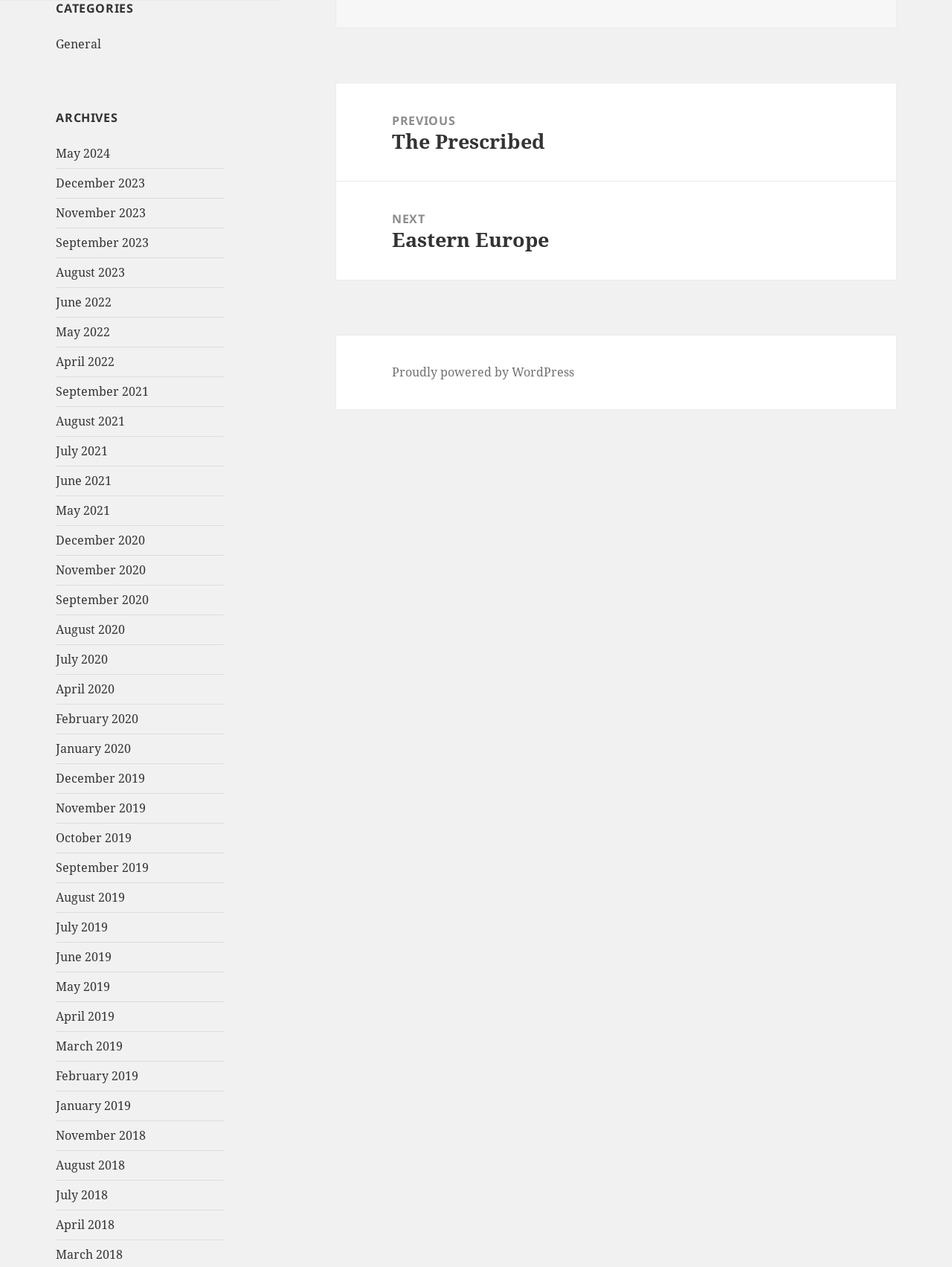Determine the bounding box coordinates of the clickable region to execute the instruction: "View posts from May 2024". The coordinates should be four float numbers between 0 and 1, denoted as [left, top, right, bottom].

[0.059, 0.115, 0.116, 0.128]